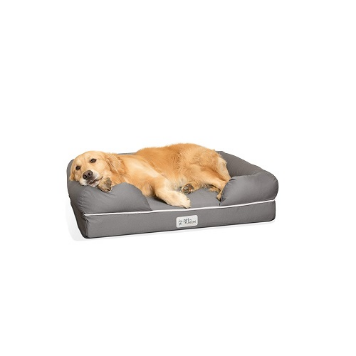Respond to the following question using a concise word or phrase: 
Is the bed water-resistant?

Yes